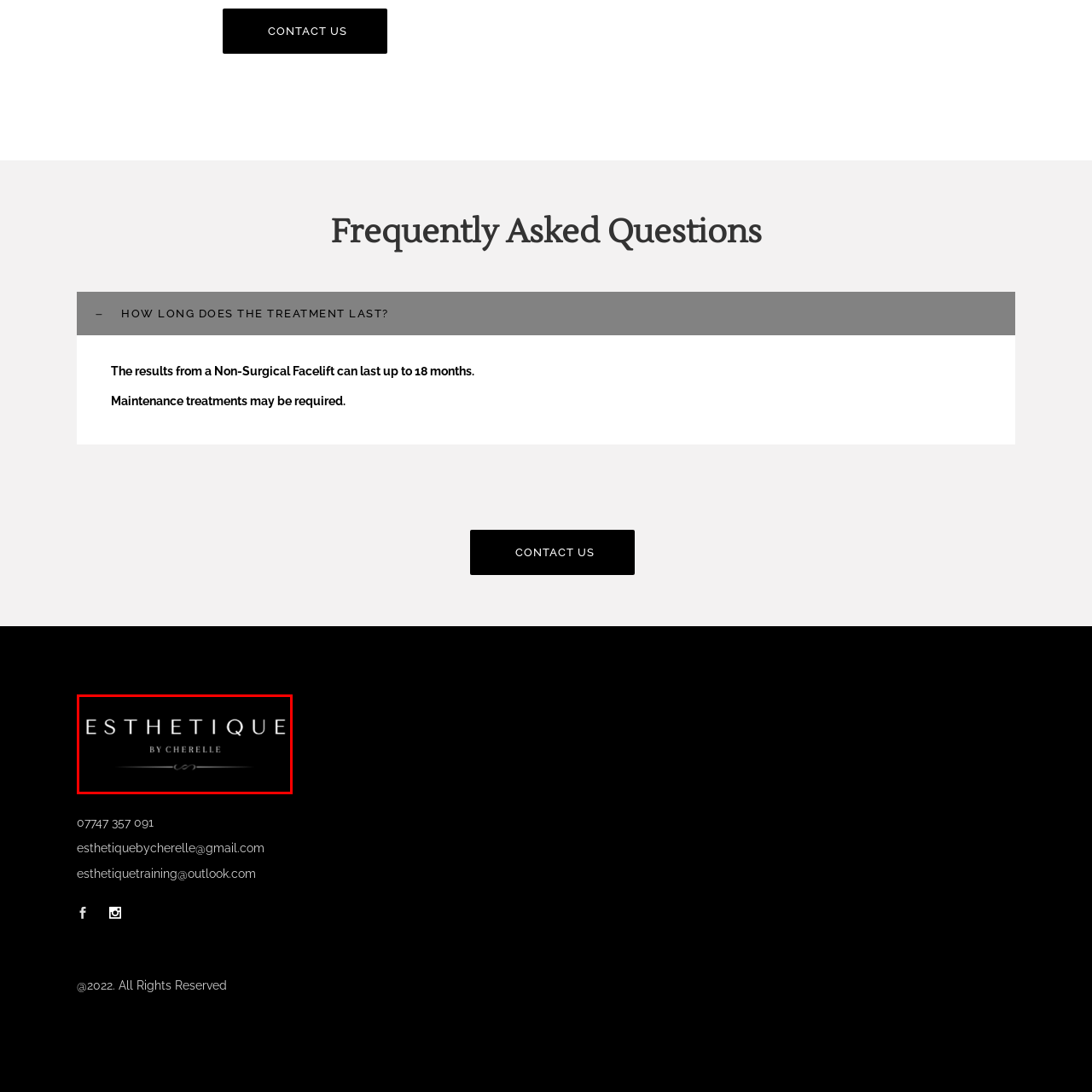View the image inside the red box and answer the question briefly with a word or phrase:
What is the name of the brand's creator?

Cherelle